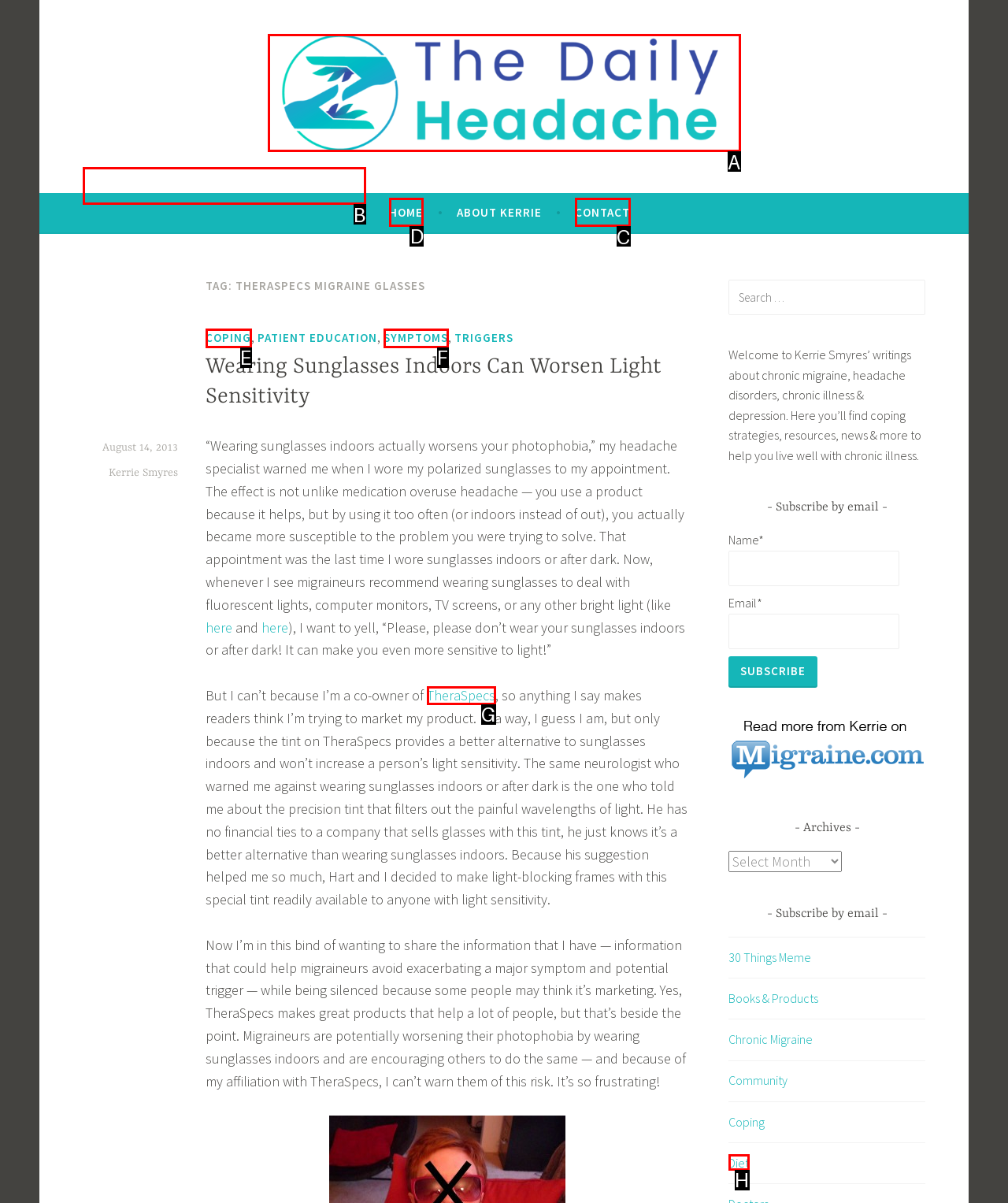Select the letter associated with the UI element you need to click to perform the following action: Click on the 'HOME' link
Reply with the correct letter from the options provided.

D